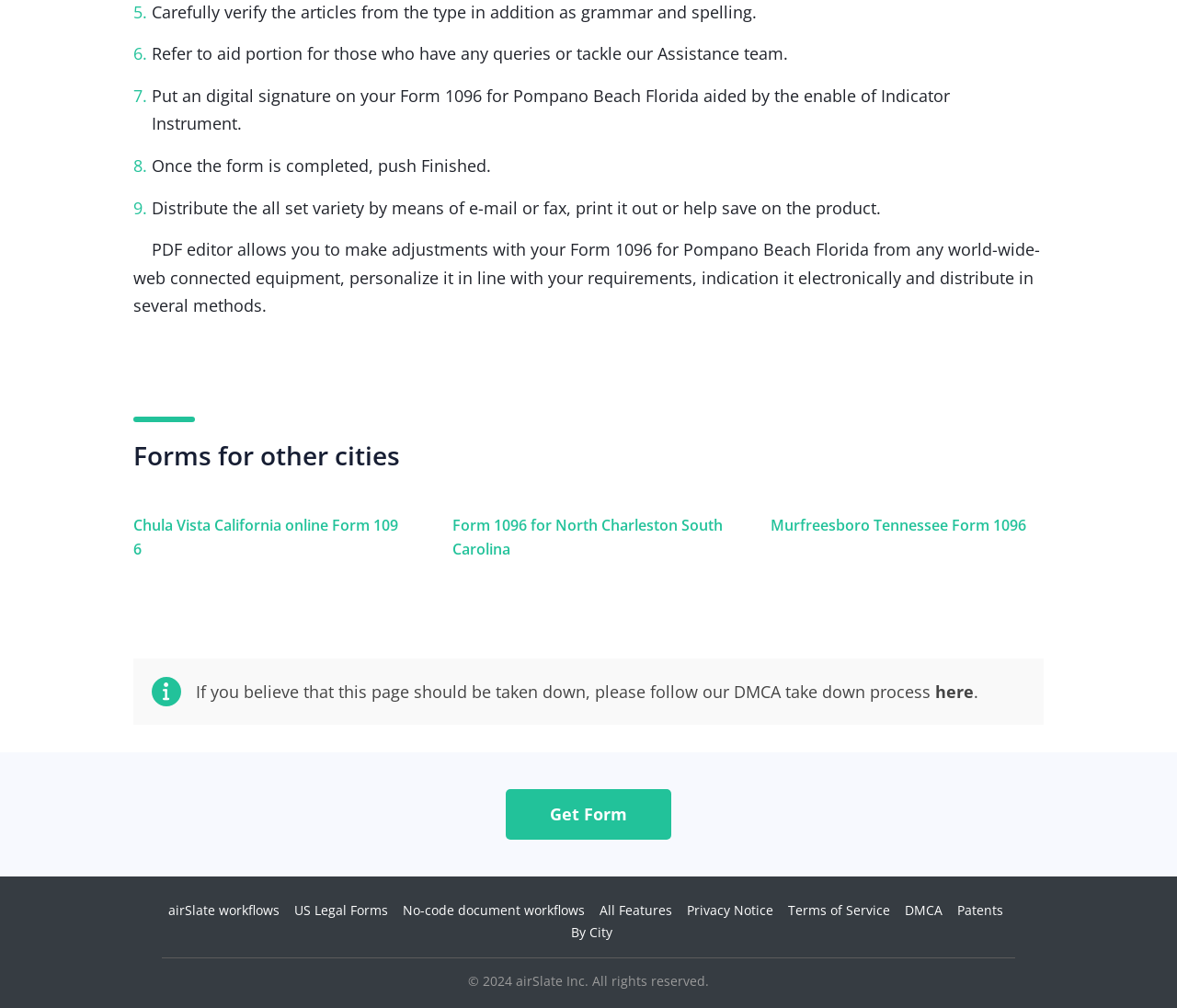Given the element description, predict the bounding box coordinates in the format (top-left x, top-left y, bottom-right x, bottom-right y). Make sure all values are between 0 and 1. Here is the element description: Murfreesboro Tennessee Form 1096

[0.631, 0.486, 0.902, 0.599]